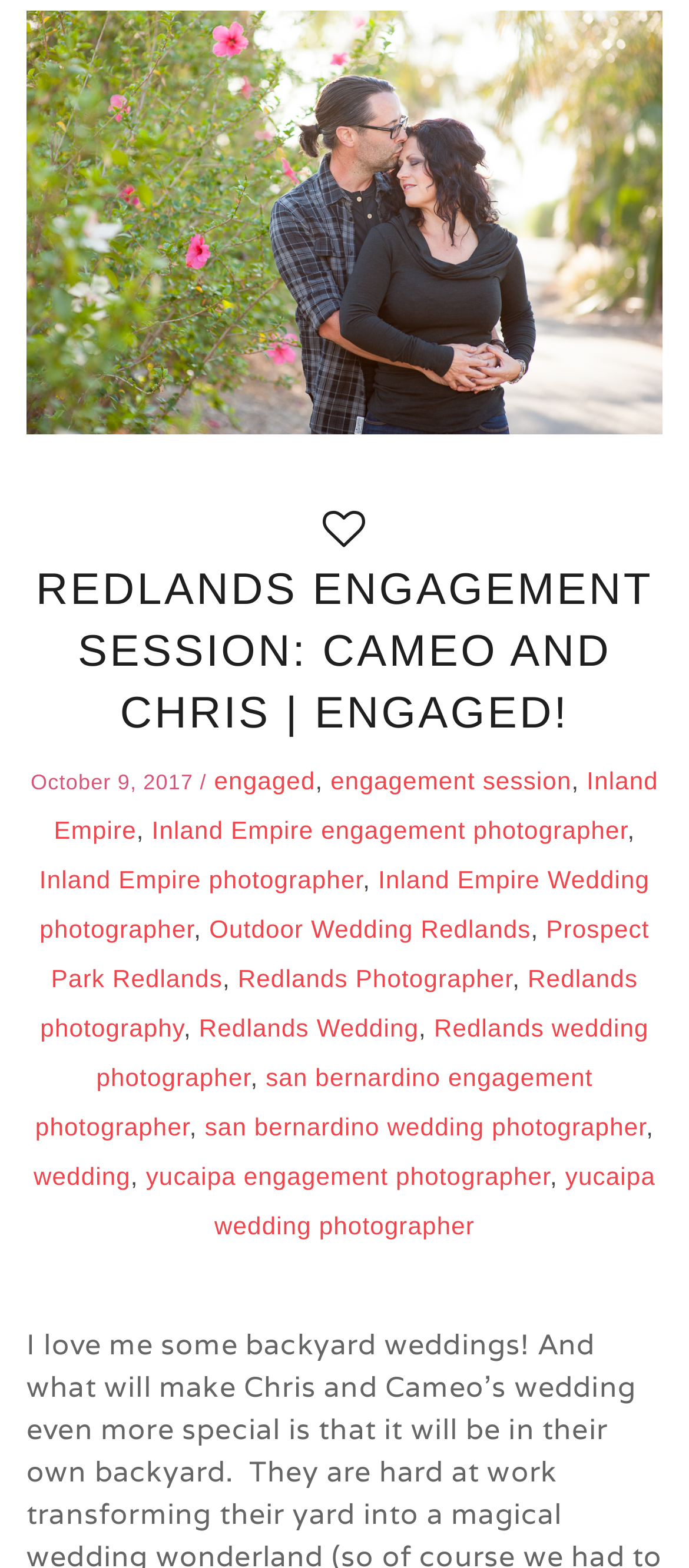Provide the bounding box coordinates of the HTML element this sentence describes: "wedding". The bounding box coordinates consist of four float numbers between 0 and 1, i.e., [left, top, right, bottom].

[0.049, 0.74, 0.19, 0.758]